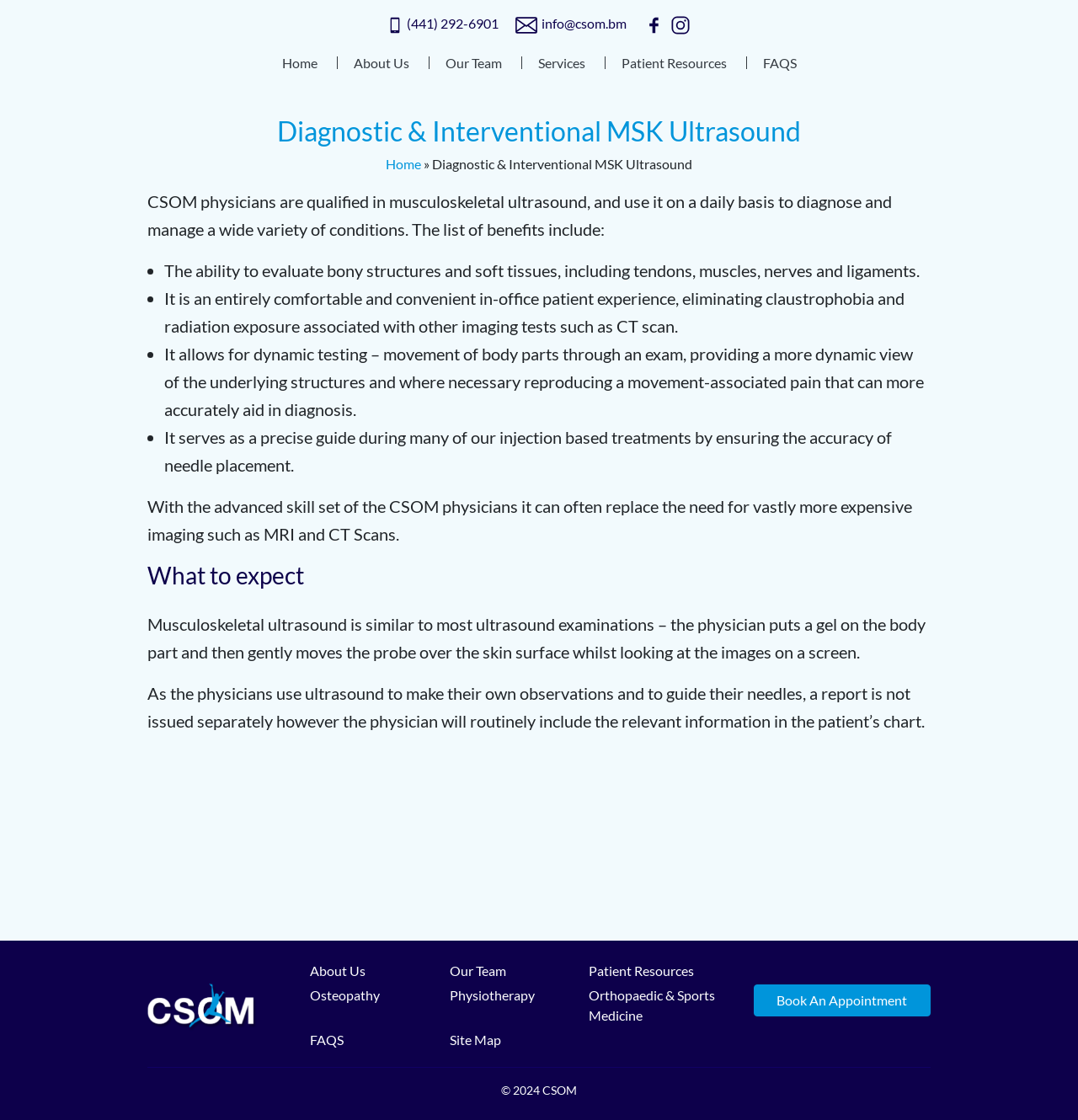Find the bounding box coordinates for the area that must be clicked to perform this action: "Send an email to info@csom.bm".

[0.477, 0.014, 0.581, 0.028]